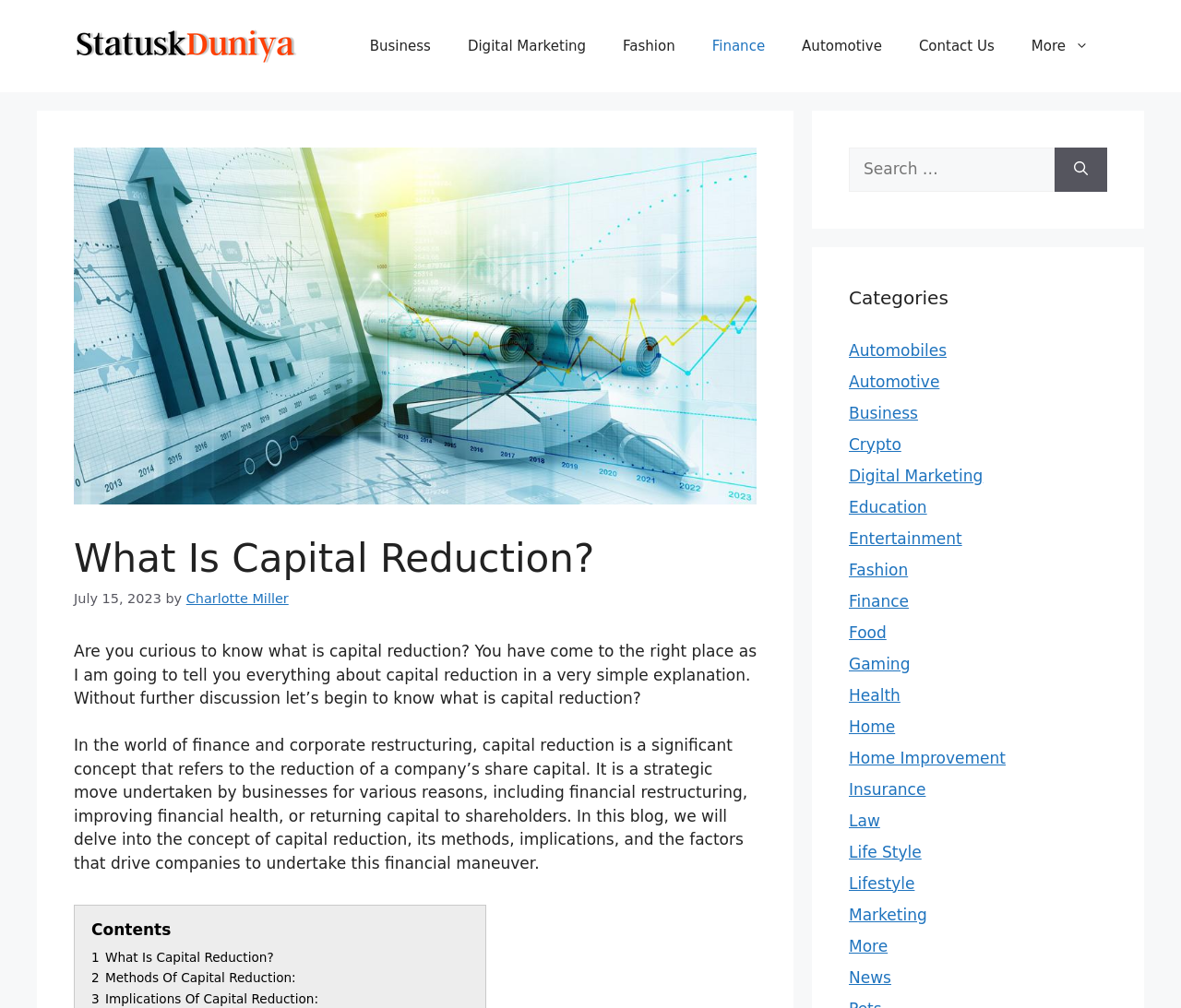Determine the bounding box coordinates of the element's region needed to click to follow the instruction: "Search for a topic". Provide these coordinates as four float numbers between 0 and 1, formatted as [left, top, right, bottom].

[0.719, 0.146, 0.893, 0.19]